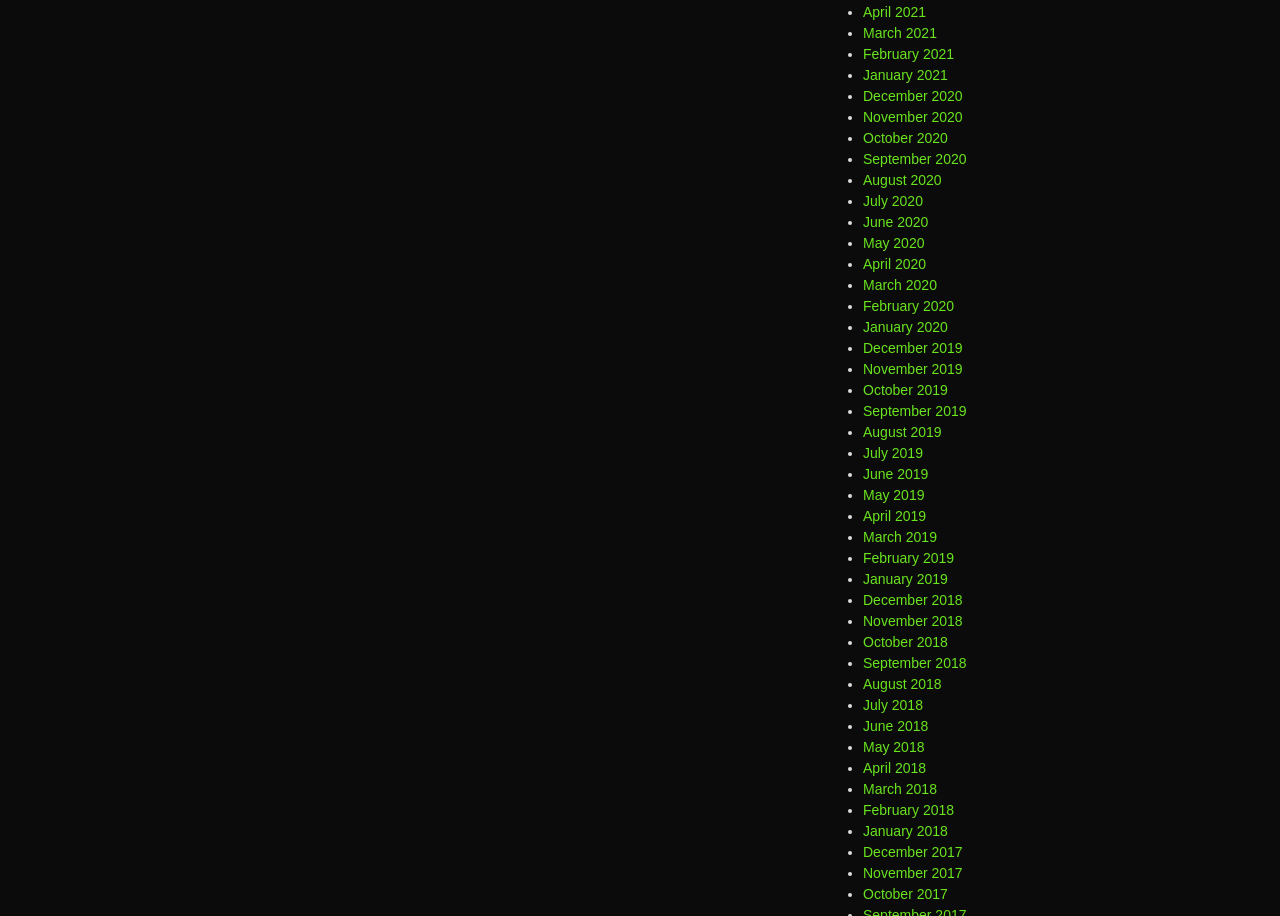Find the bounding box coordinates of the area that needs to be clicked in order to achieve the following instruction: "Click on April 2021". The coordinates should be specified as four float numbers between 0 and 1, i.e., [left, top, right, bottom].

[0.674, 0.005, 0.723, 0.022]